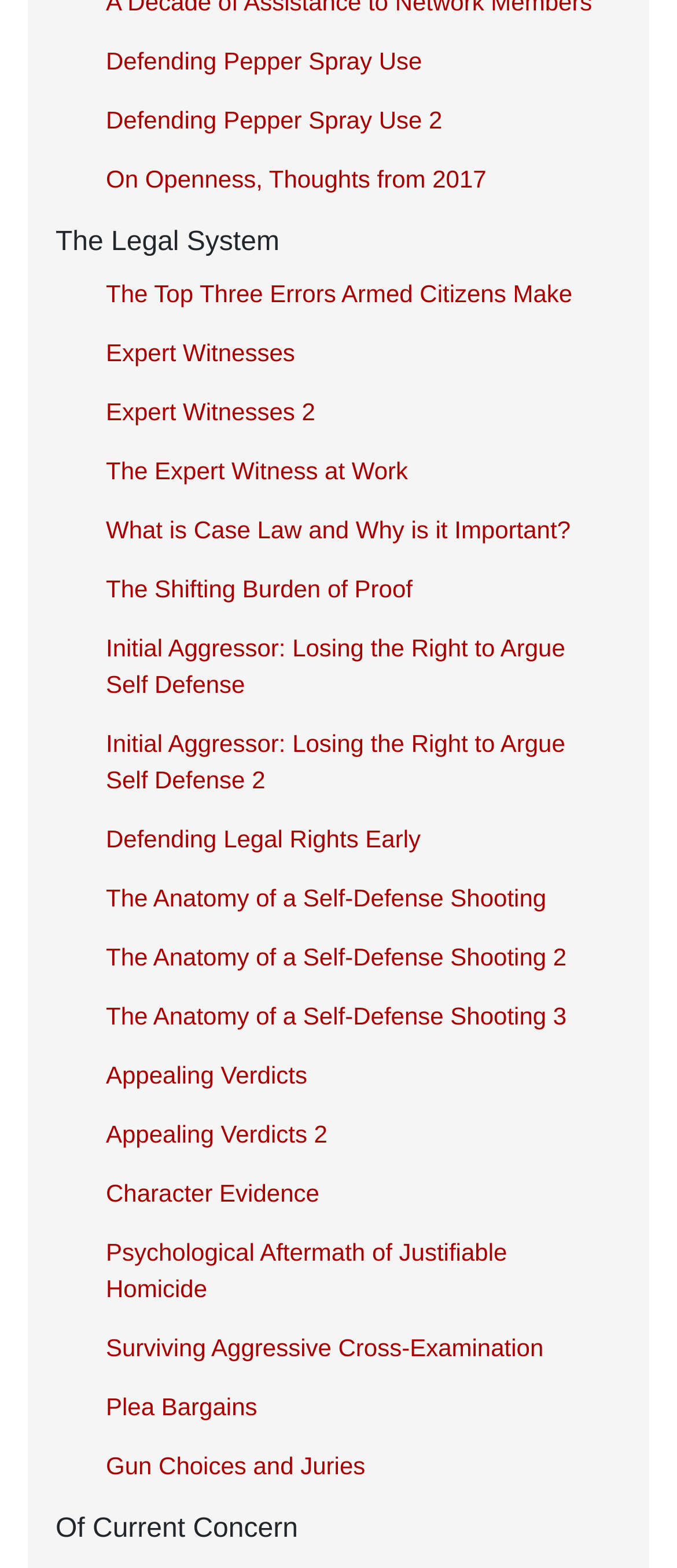Using the element description: "The Expert Witness at Work", determine the bounding box coordinates. The coordinates should be in the format [left, top, right, bottom], with values between 0 and 1.

[0.118, 0.285, 0.918, 0.315]